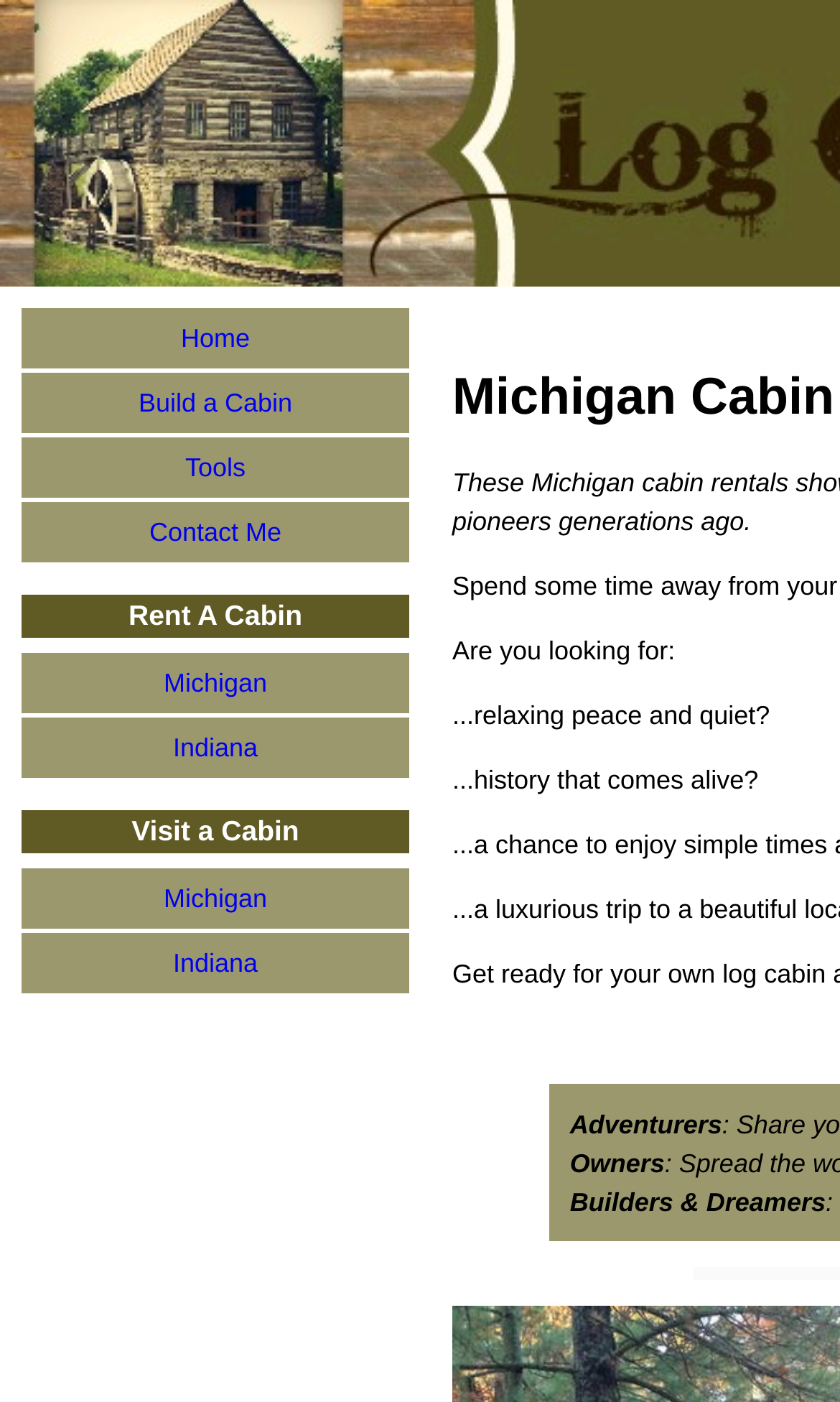What are the two main sections of the webpage?
Using the image, provide a concise answer in one word or a short phrase.

Rent A Cabin, Visit a Cabin